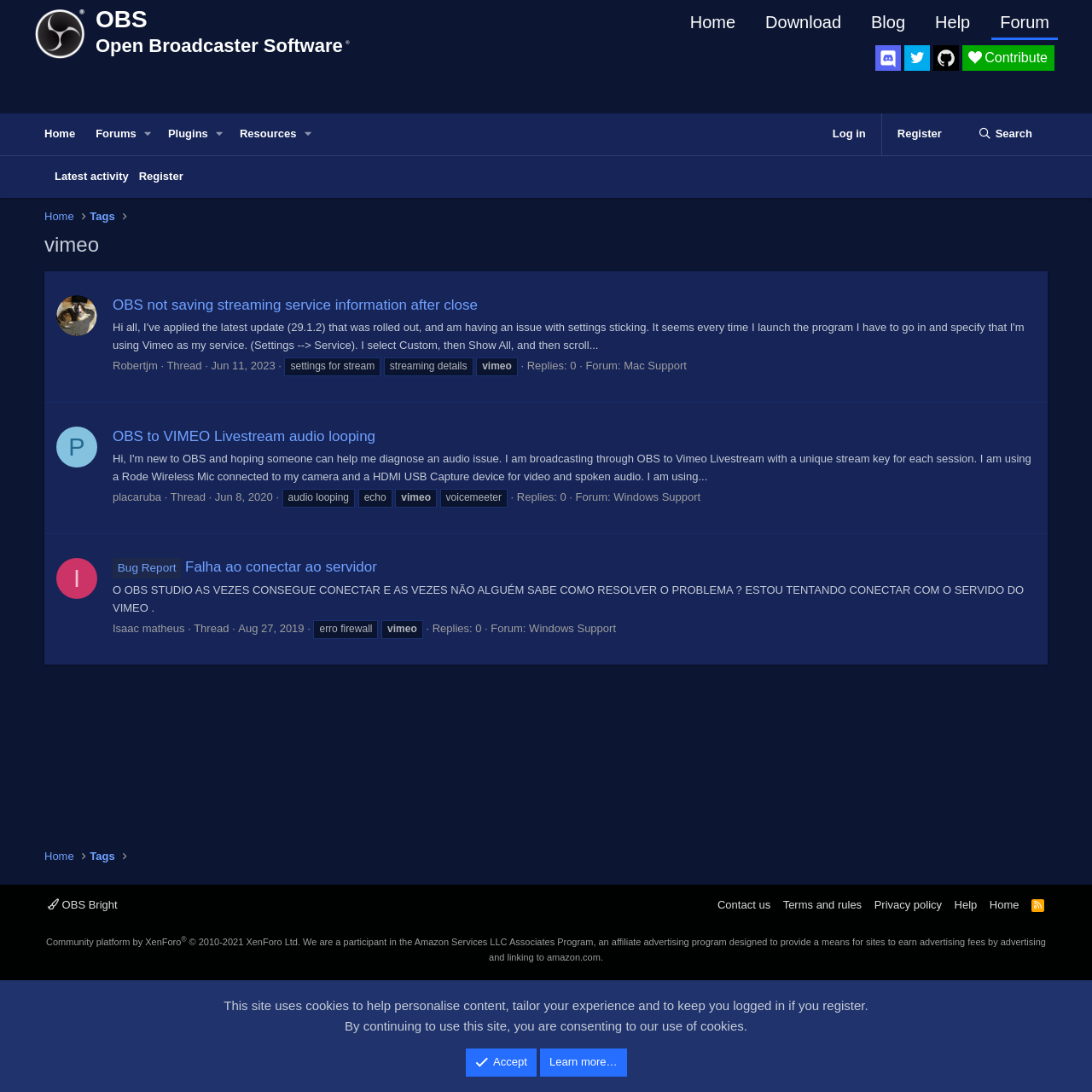Use a single word or phrase to answer this question: 
What is the topic of the thread started by 'Robertjm'?

OBS not saving streaming service information